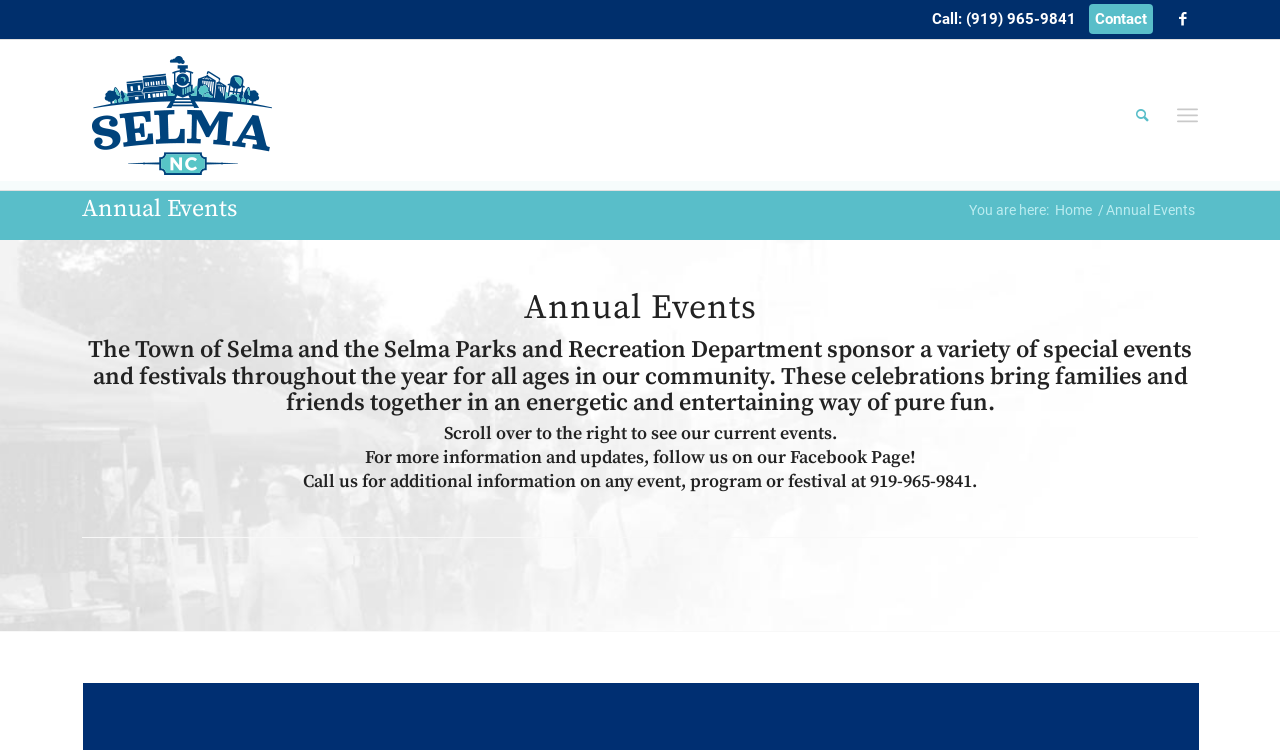Please find the bounding box coordinates of the clickable region needed to complete the following instruction: "Go to the home page". The bounding box coordinates must consist of four float numbers between 0 and 1, i.e., [left, top, right, bottom].

[0.822, 0.271, 0.855, 0.291]